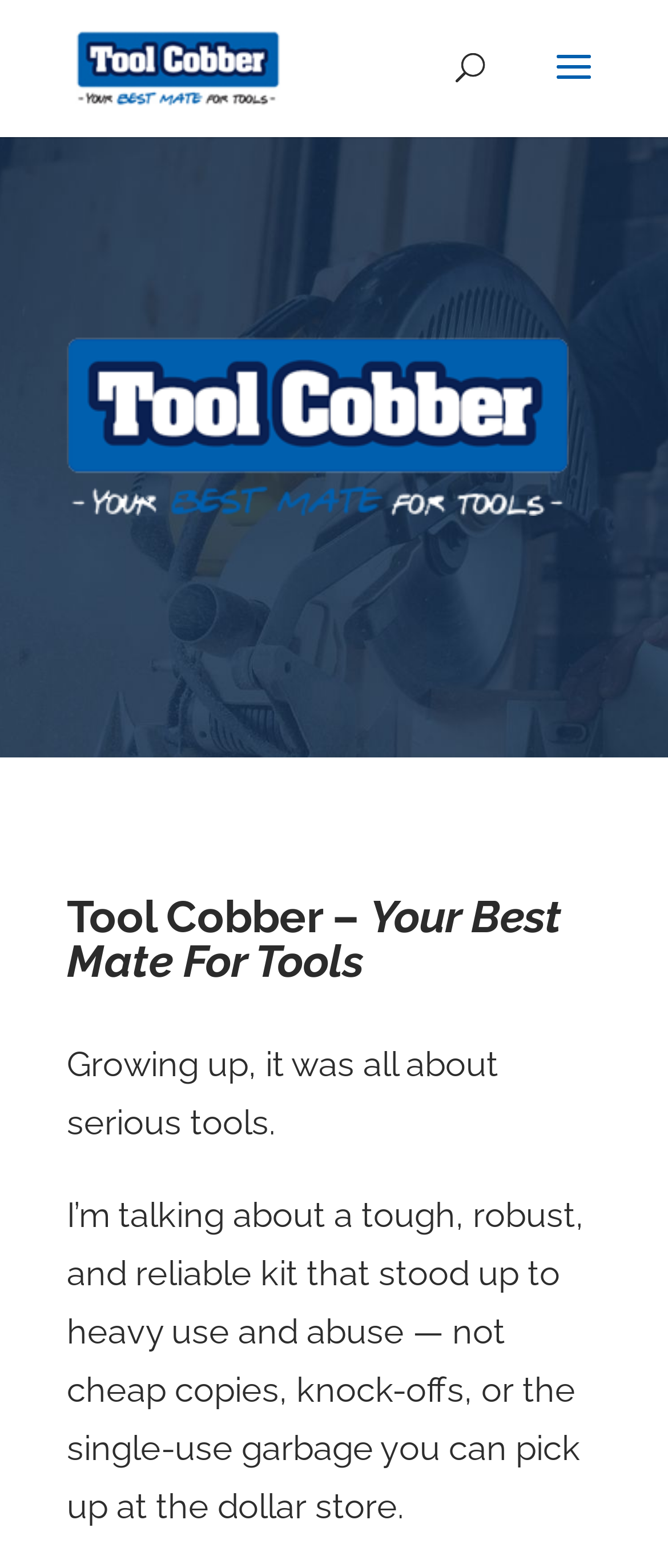Give a succinct answer to this question in a single word or phrase: 
What is the logo of Tool Cobber?

Tool Cobber